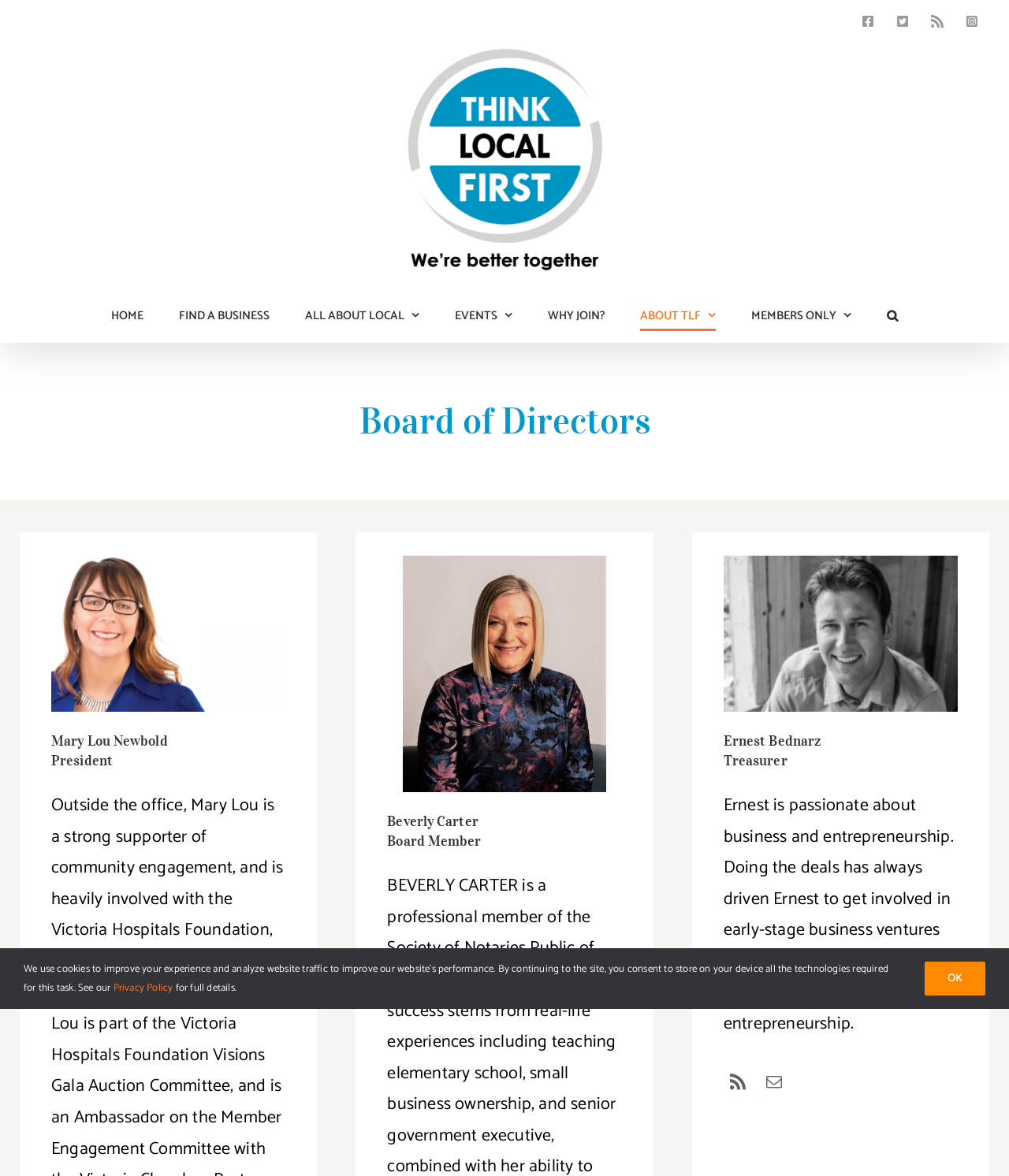Bounding box coordinates are specified in the format (top-left x, top-left y, bottom-right x, bottom-right y). All values are floating point numbers bounded between 0 and 1. Please provide the bounding box coordinate of the region this sentence describes: ALL ABOUT LOCAL

[0.302, 0.245, 0.416, 0.291]